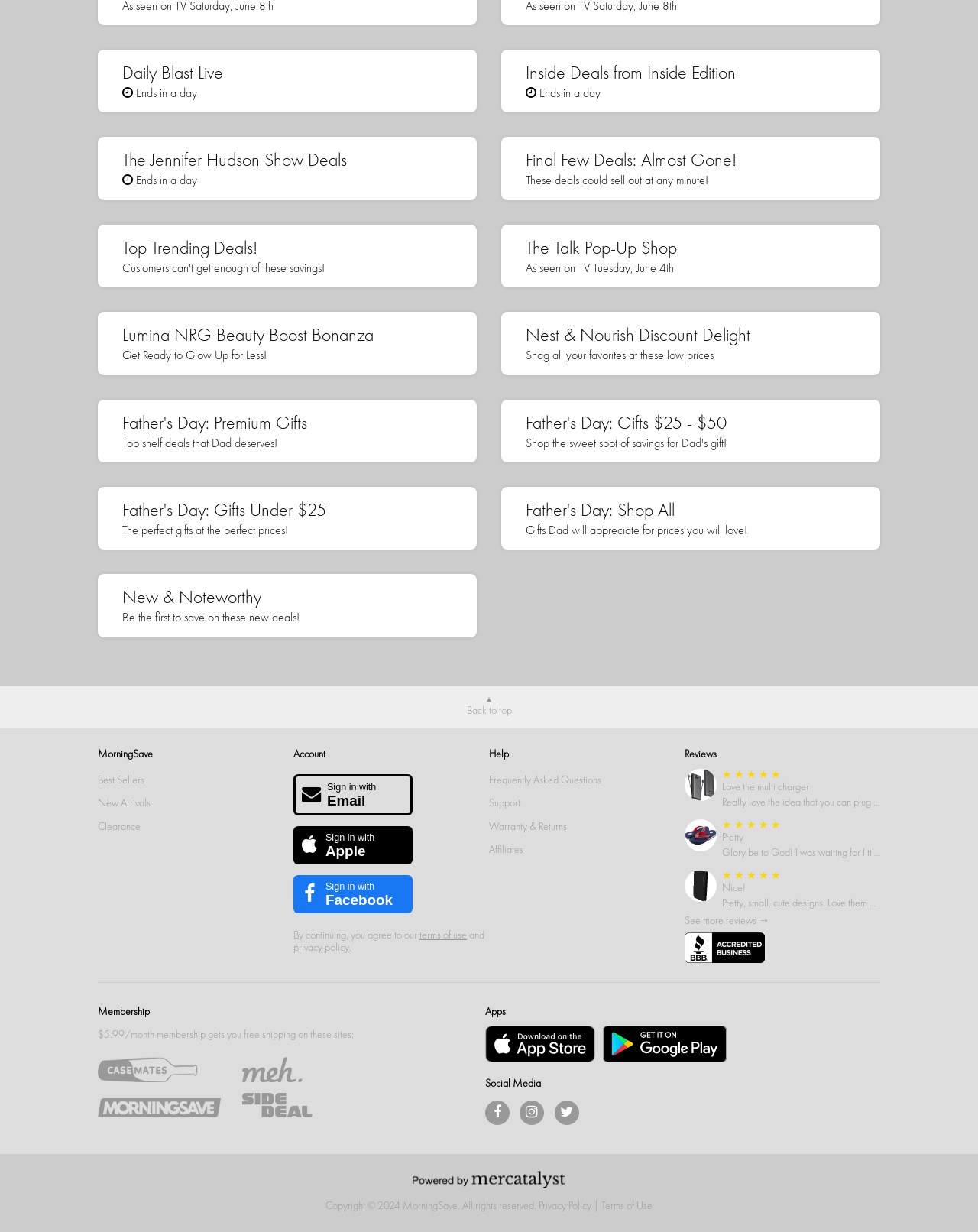What is the name of the company mentioned in the footer?
Observe the image and answer the question with a one-word or short phrase response.

MorningSave